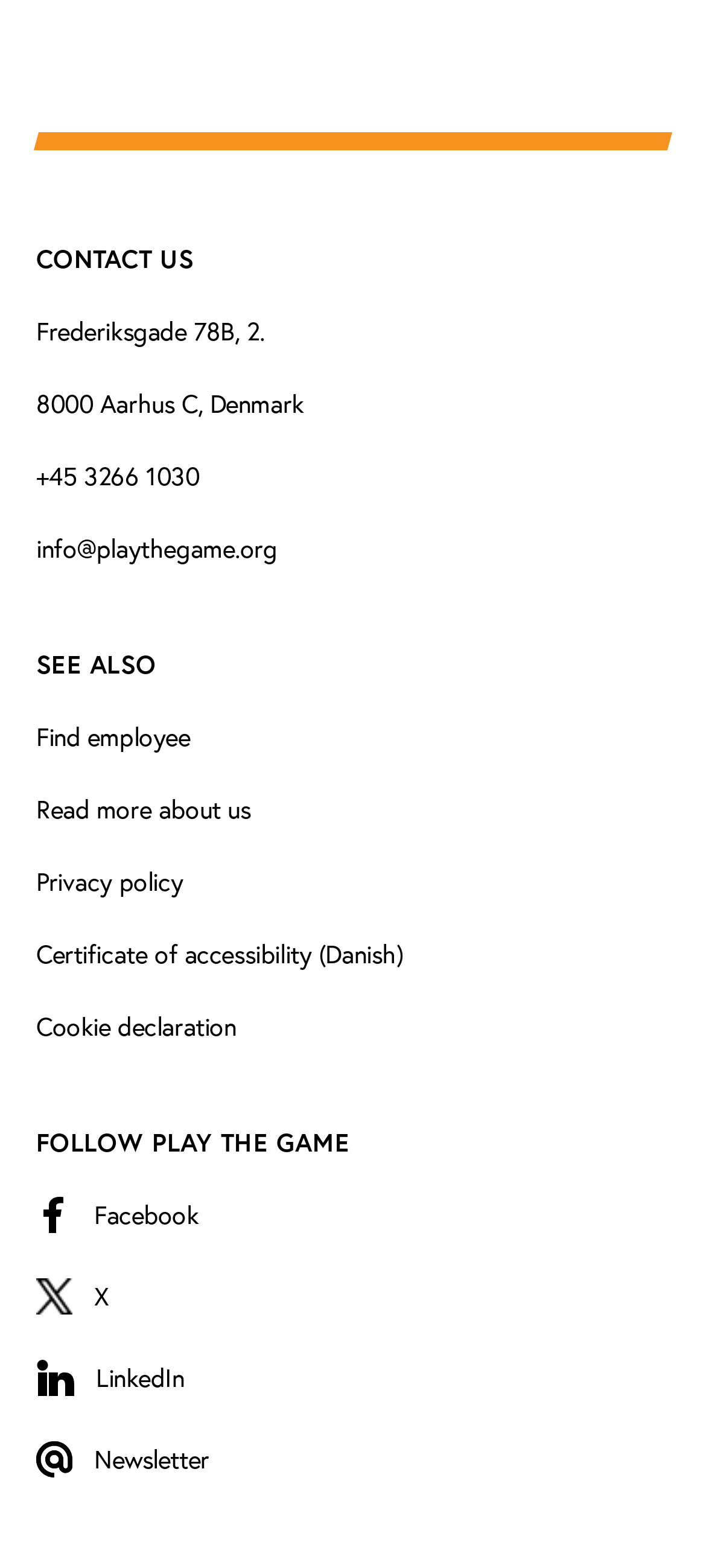Using the description: "Certificate of accessibility (Danish)", determine the UI element's bounding box coordinates. Ensure the coordinates are in the format of four float numbers between 0 and 1, i.e., [left, top, right, bottom].

[0.051, 0.597, 0.571, 0.619]